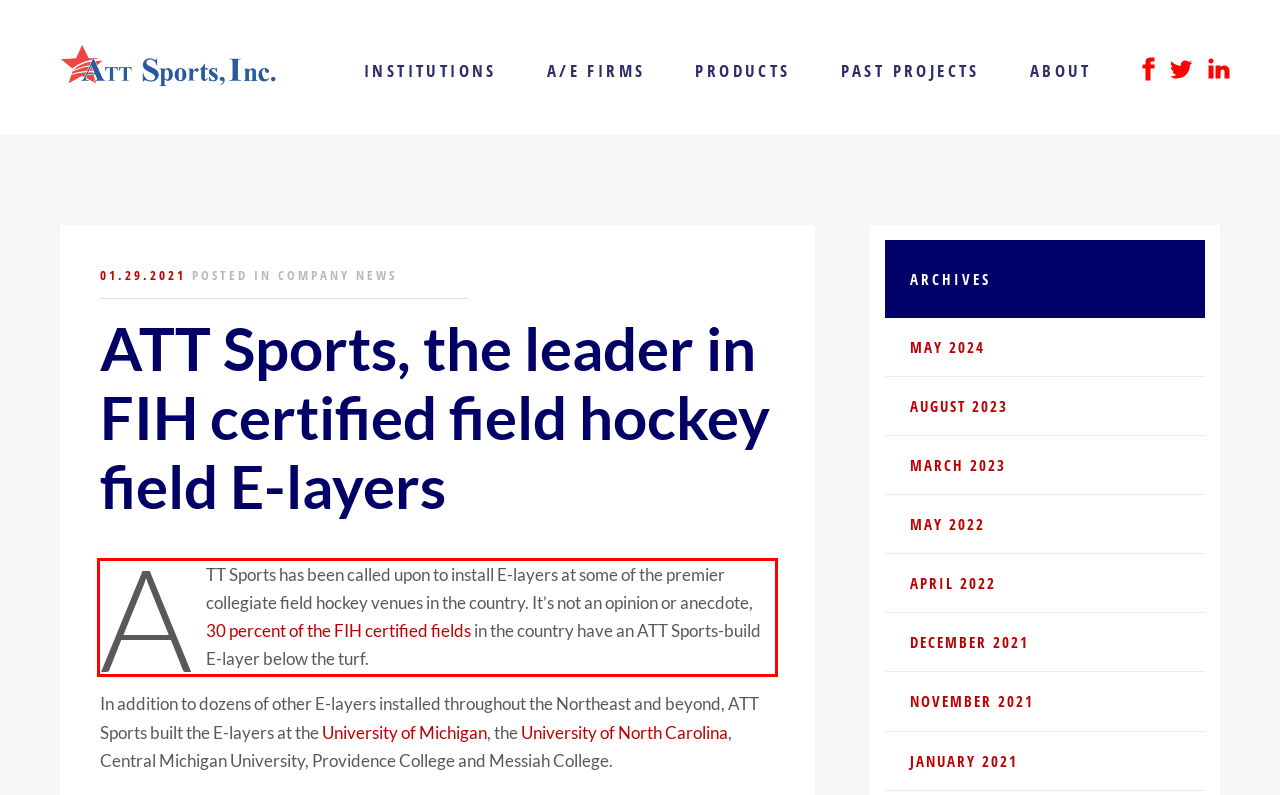Please identify and extract the text content from the UI element encased in a red bounding box on the provided webpage screenshot.

ATT Sports has been called upon to install E-layers at some of the premier collegiate field hockey venues in the country. It’s not an opinion or anecdote, 30 percent of the FIH certified fields in the country have an ATT Sports-build E-layer below the turf.